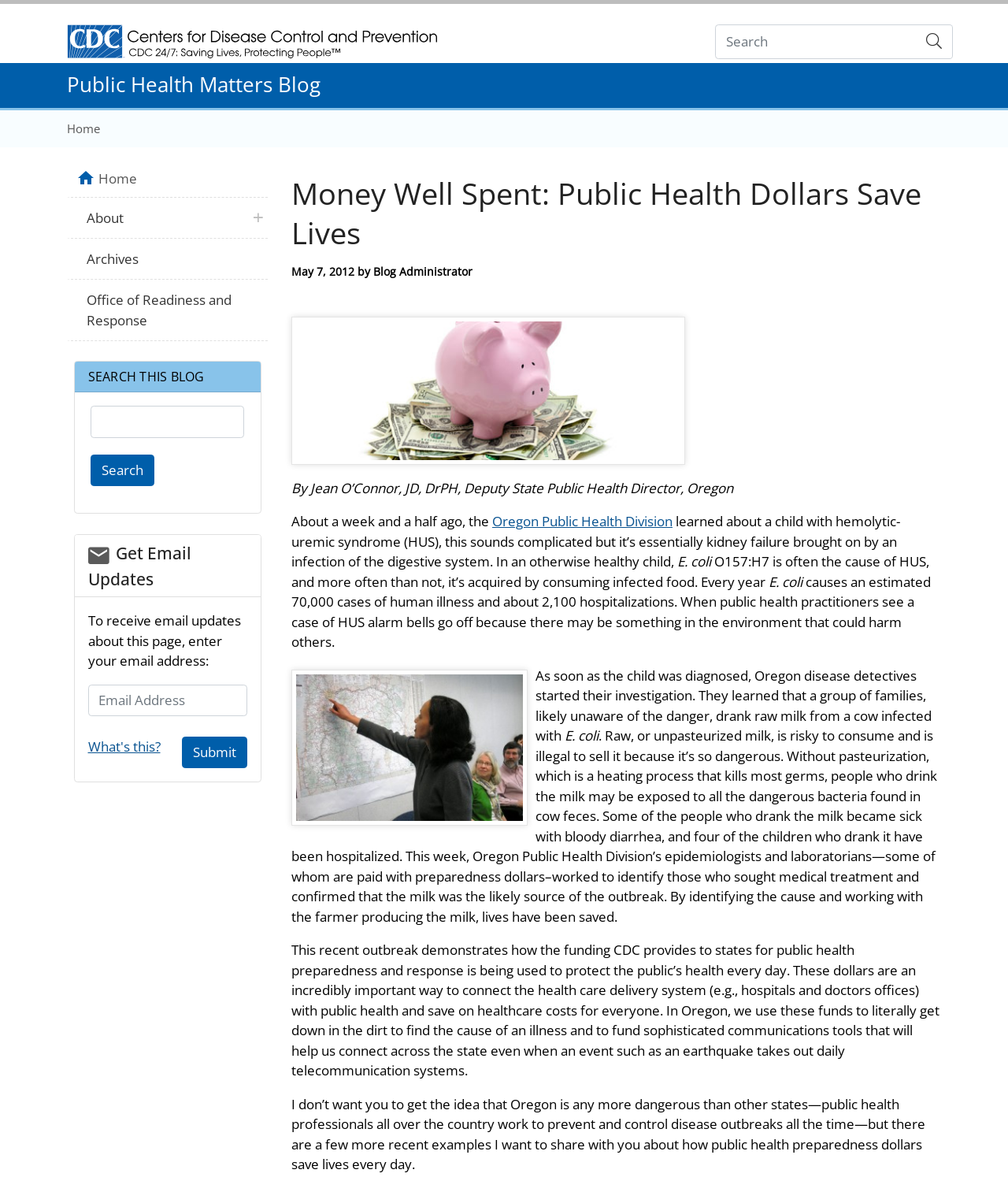What is the name of the author of the blog post? Refer to the image and provide a one-word or short phrase answer.

Blog Administrator